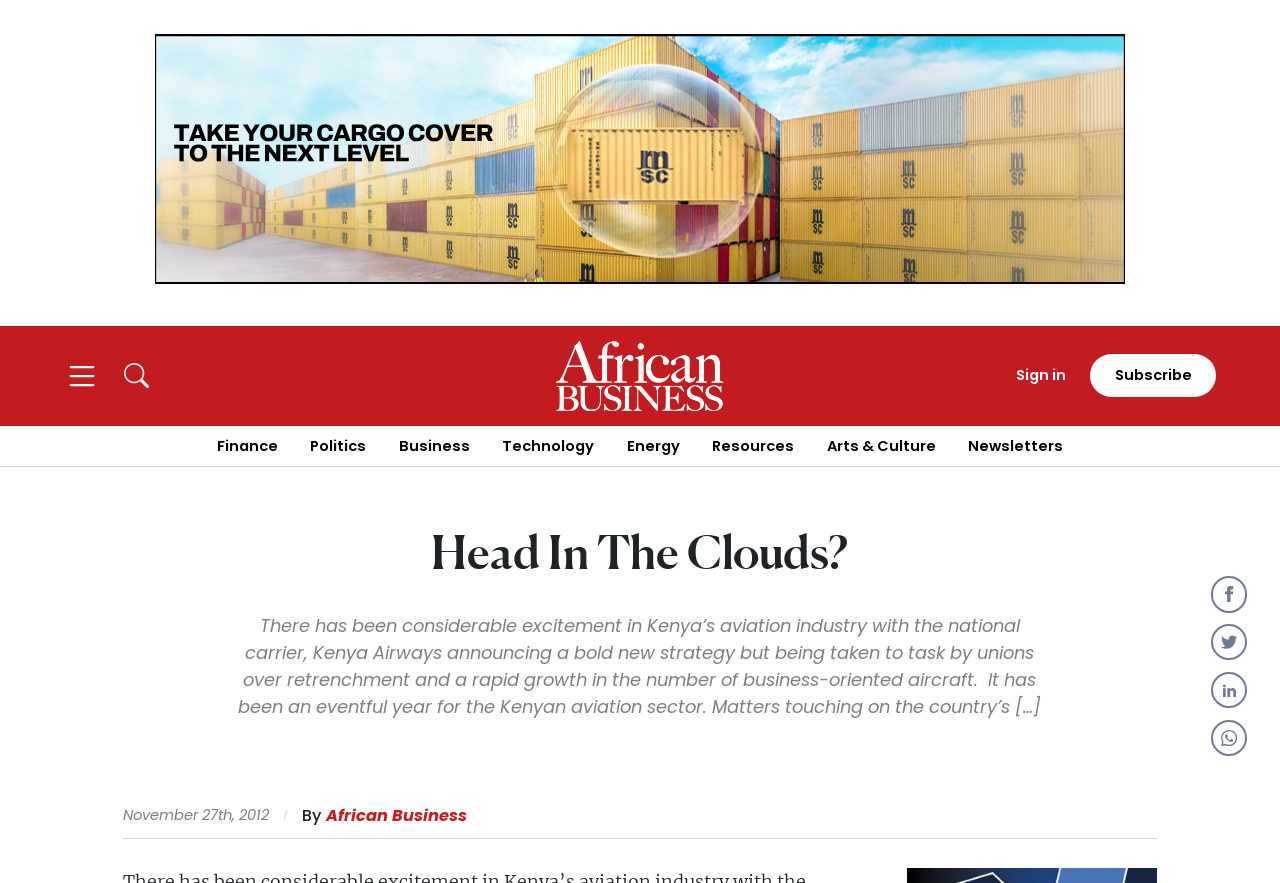How many images are there in the article?
Provide a well-explained and detailed answer to the question.

I counted the number of image elements within the article and found four images. These images are likely related to the article's content.